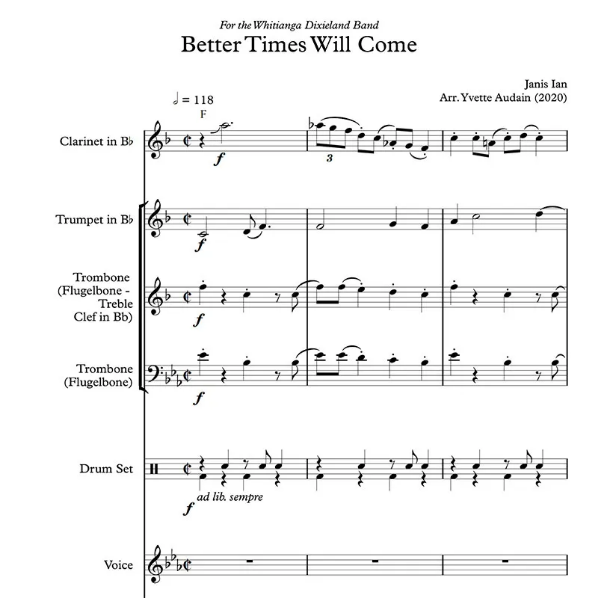Give a one-word or phrase response to the following question: Where is the cultural backdrop of this arrangement from?

Whitianga, New Zealand